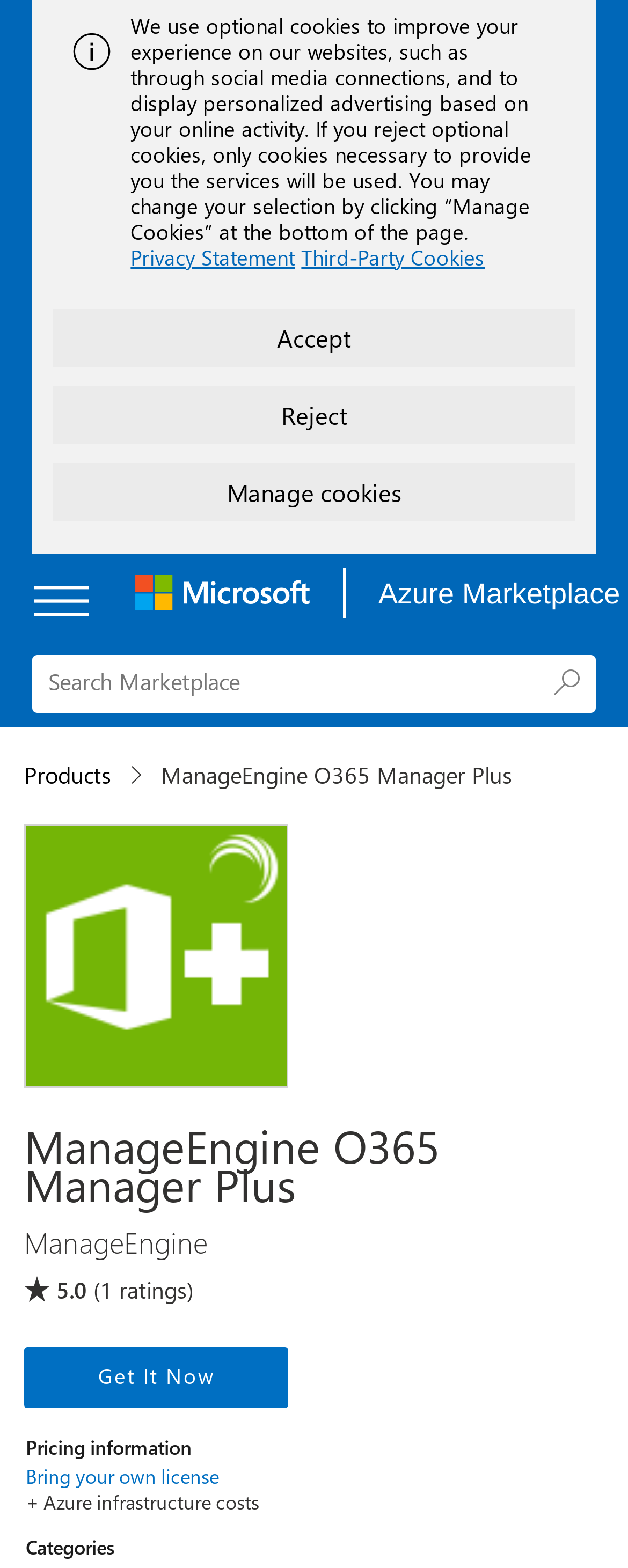Provide a brief response to the question below using a single word or phrase: 
What is the name of the product being displayed?

ManageEngine O365 Manager Plus